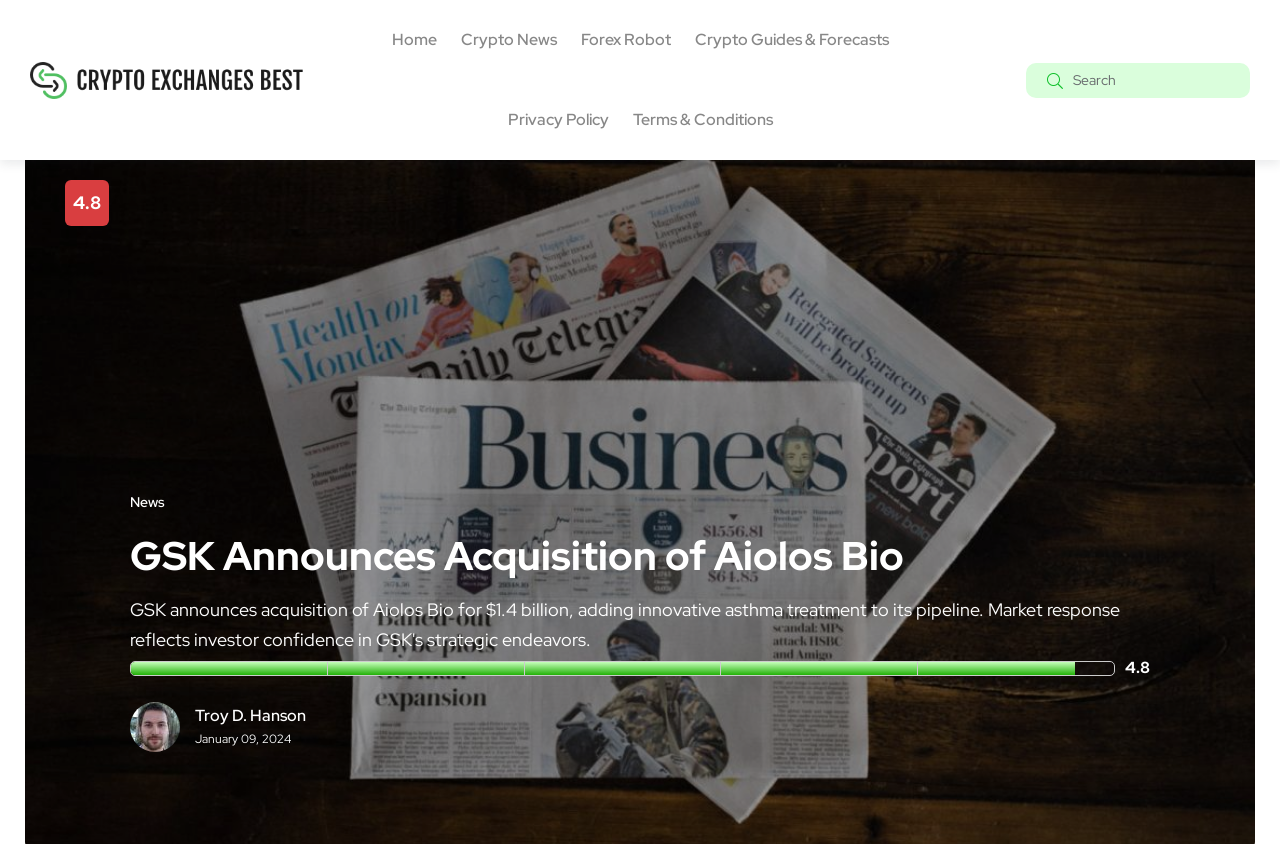What is the rating shown on the webpage?
Refer to the image and respond with a one-word or short-phrase answer.

4.8